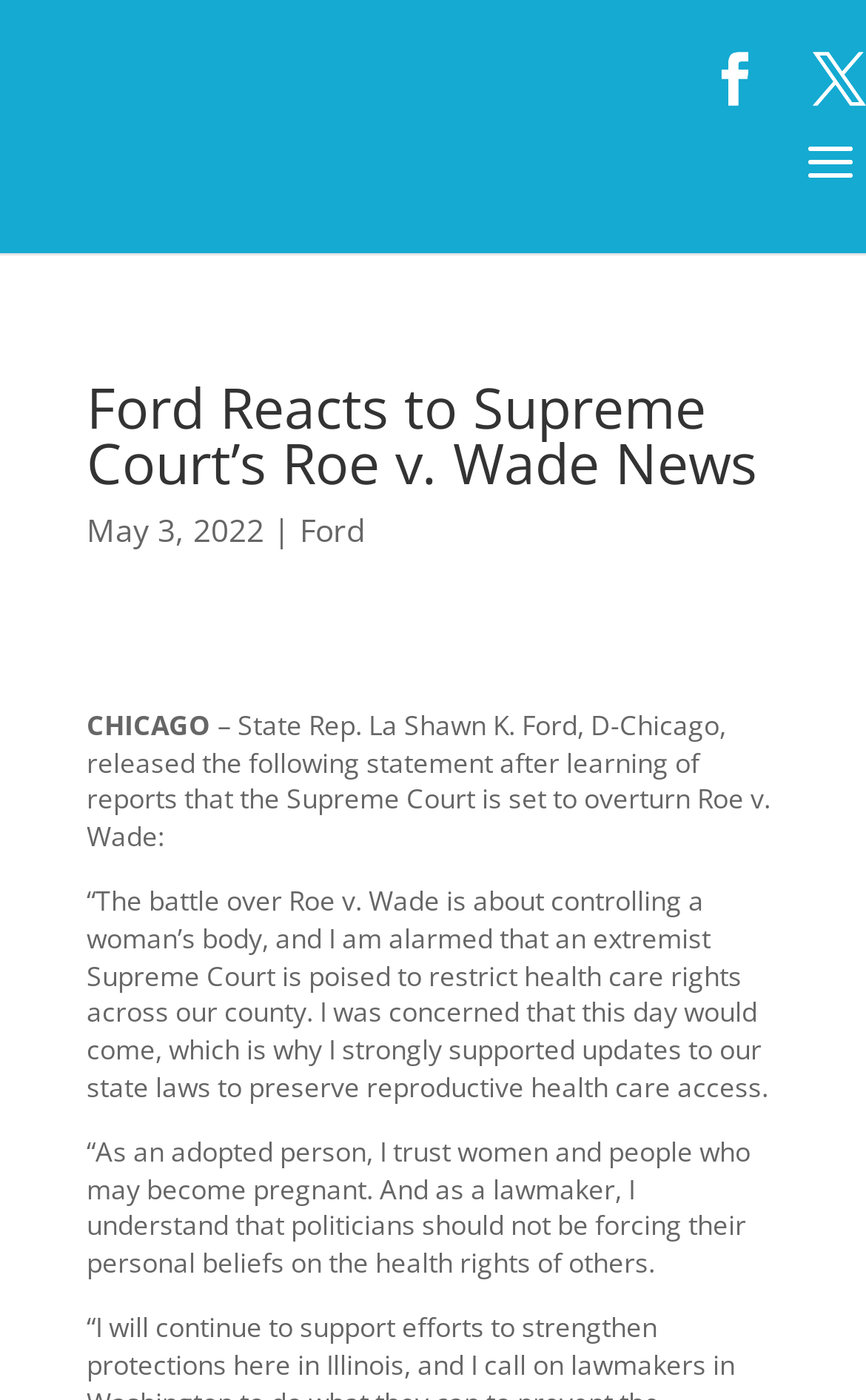Please answer the following question using a single word or phrase: 
What is the date of the article?

May 3, 2022